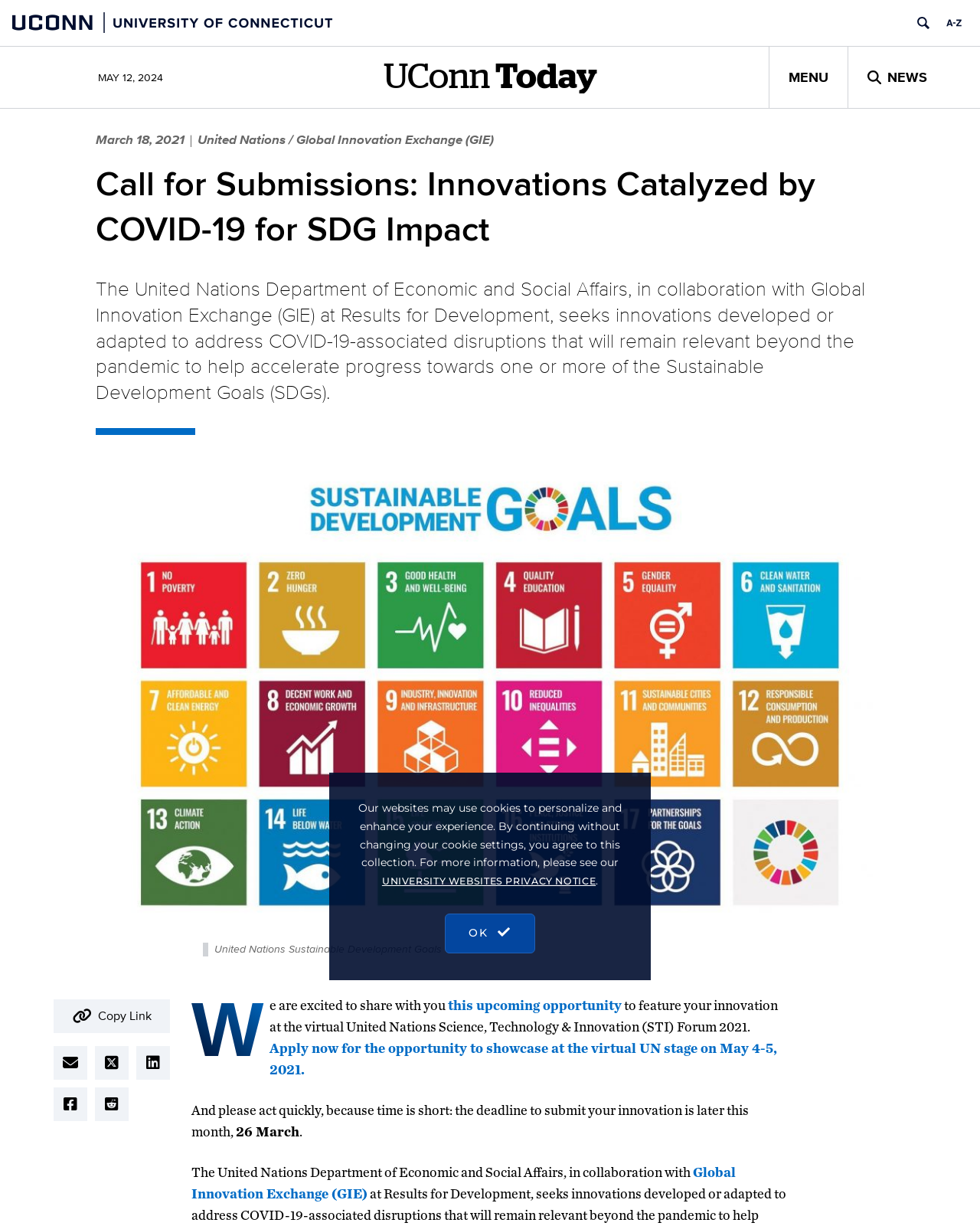Identify the bounding box coordinates for the element that needs to be clicked to fulfill this instruction: "View UConn Today news". Provide the coordinates in the format of four float numbers between 0 and 1: [left, top, right, bottom].

[0.391, 0.046, 0.609, 0.081]